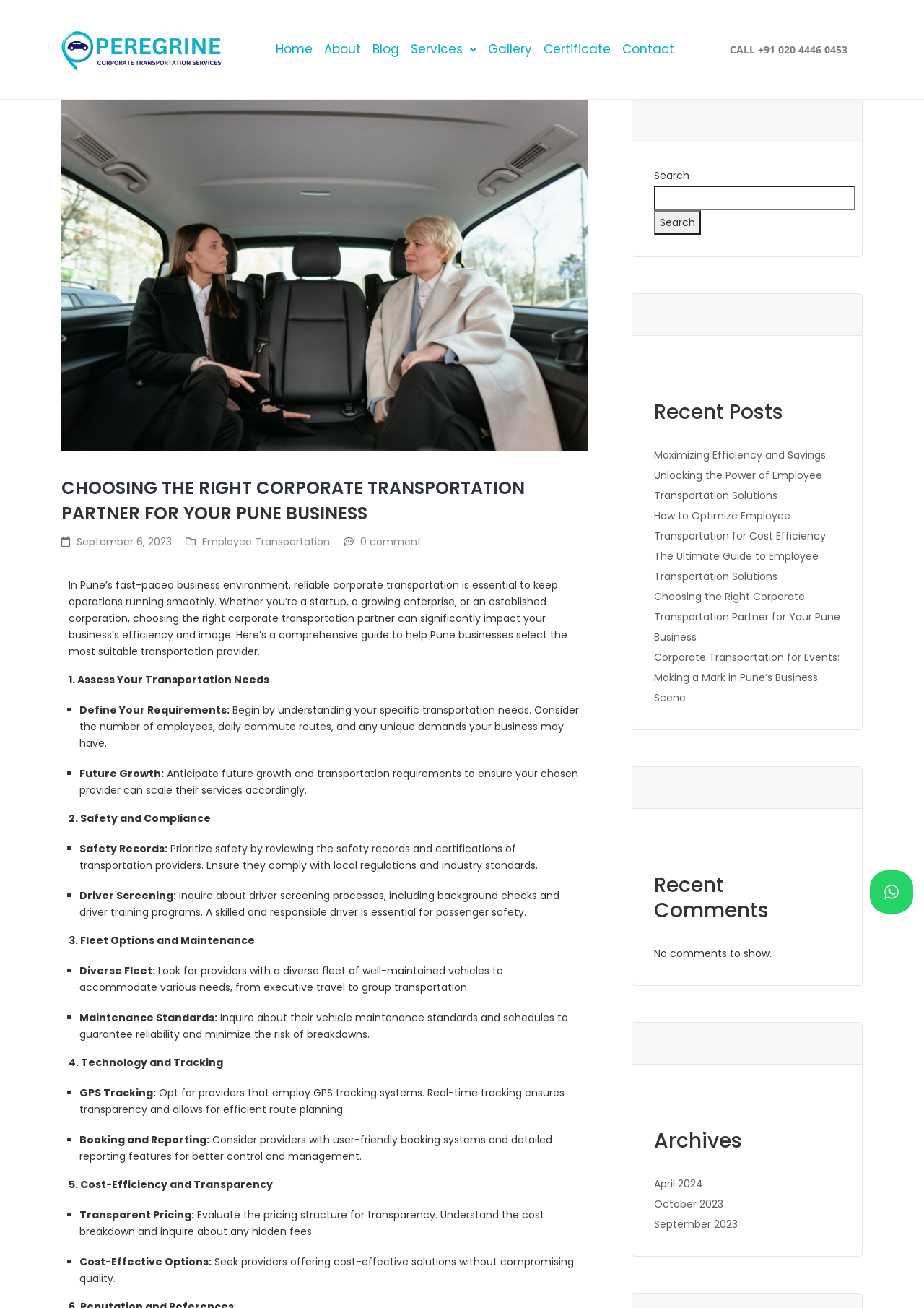Locate the bounding box coordinates of the clickable region necessary to complete the following instruction: "View the 'Recent Posts'". Provide the coordinates in the format of four float numbers between 0 and 1, i.e., [left, top, right, bottom].

[0.708, 0.305, 0.909, 0.325]